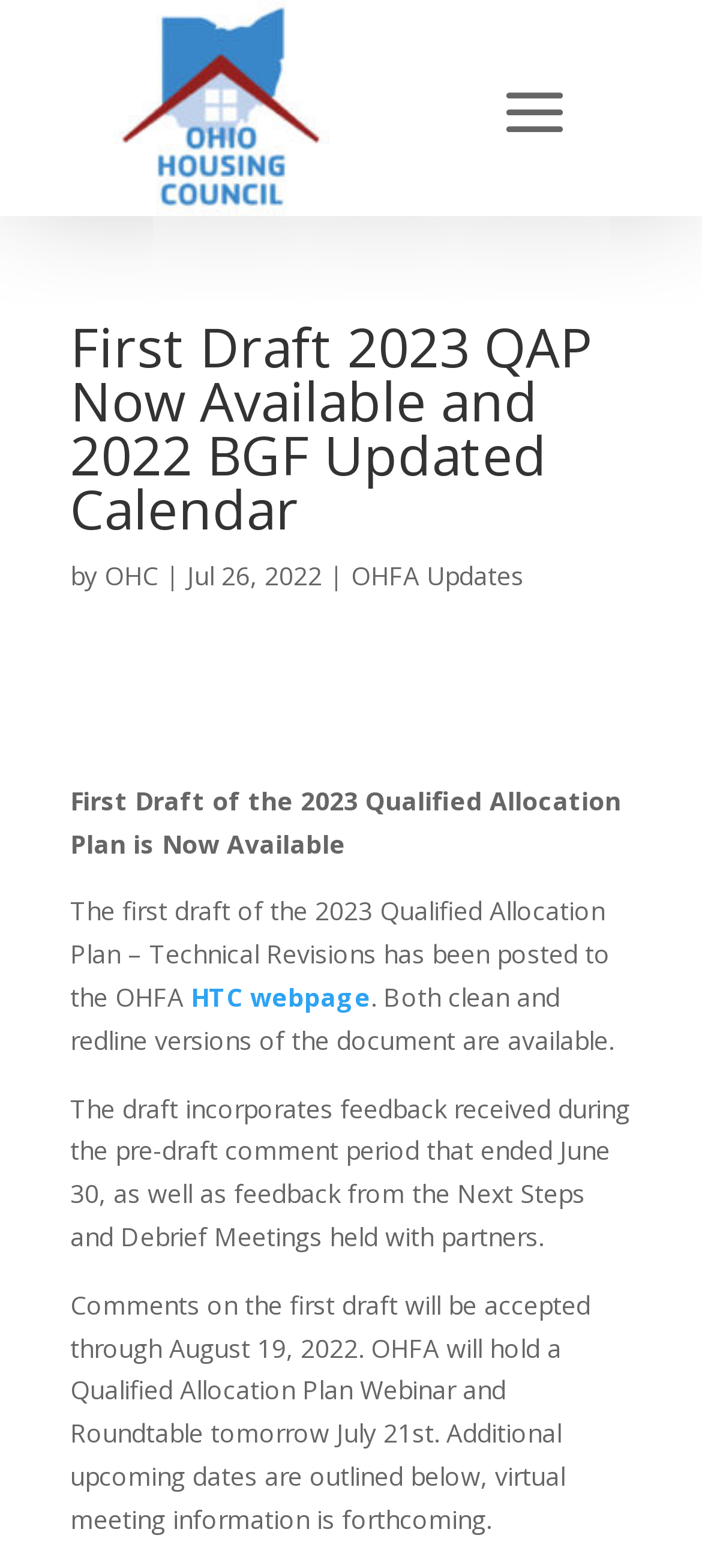Respond to the following question using a concise word or phrase: 
What is the name of the webpage section that has been updated?

2022 BGF Updated Calendar